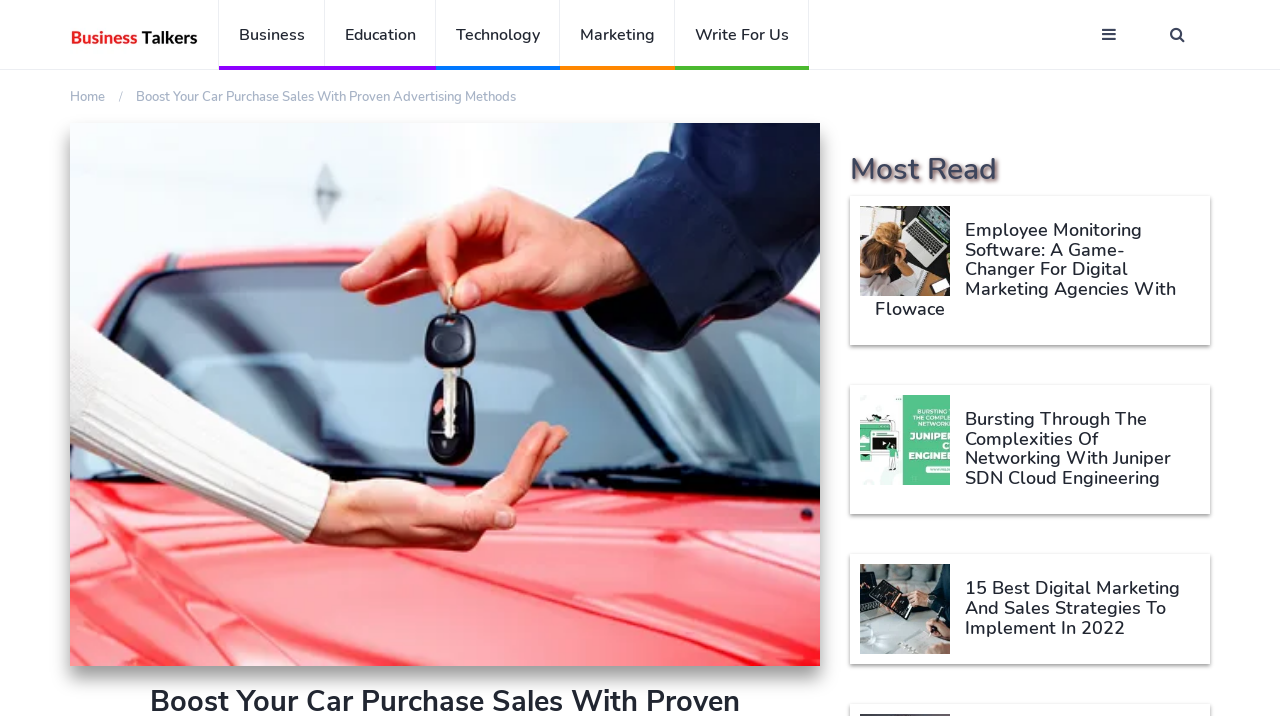Generate a comprehensive description of the webpage.

The webpage appears to be a blog or article page focused on business and marketing topics. At the top, there is a header section with a logo image and a series of links to different categories, including "Business", "Education", "Technology", "Marketing", and "Write For Us". 

Below the header, there is a prominent button with a search icon and another button with a bell icon, likely for notifications. To the left of these buttons, there are links to "Home" and the title of the current article, "Boost Your Car Purchase Sales With Proven Advertising Methods".

The main content of the page is an article with a large image at the top, likely illustrating the topic of car purchases and advertising. The article's title is repeated below the image, and the content is not explicitly described in the accessibility tree.

To the right of the article, there is a section labeled "Most Read" with a series of links to other articles, each accompanied by a small image. The article titles include "Employee Monitoring Software: A Game-Changer for Digital Marketing Agencies with Flowace", "Bursting through the complexities of Networking with Juniper SDN Cloud Engineering", and "15 Best Digital Marketing and Sales Strategies to Implement in 2022".